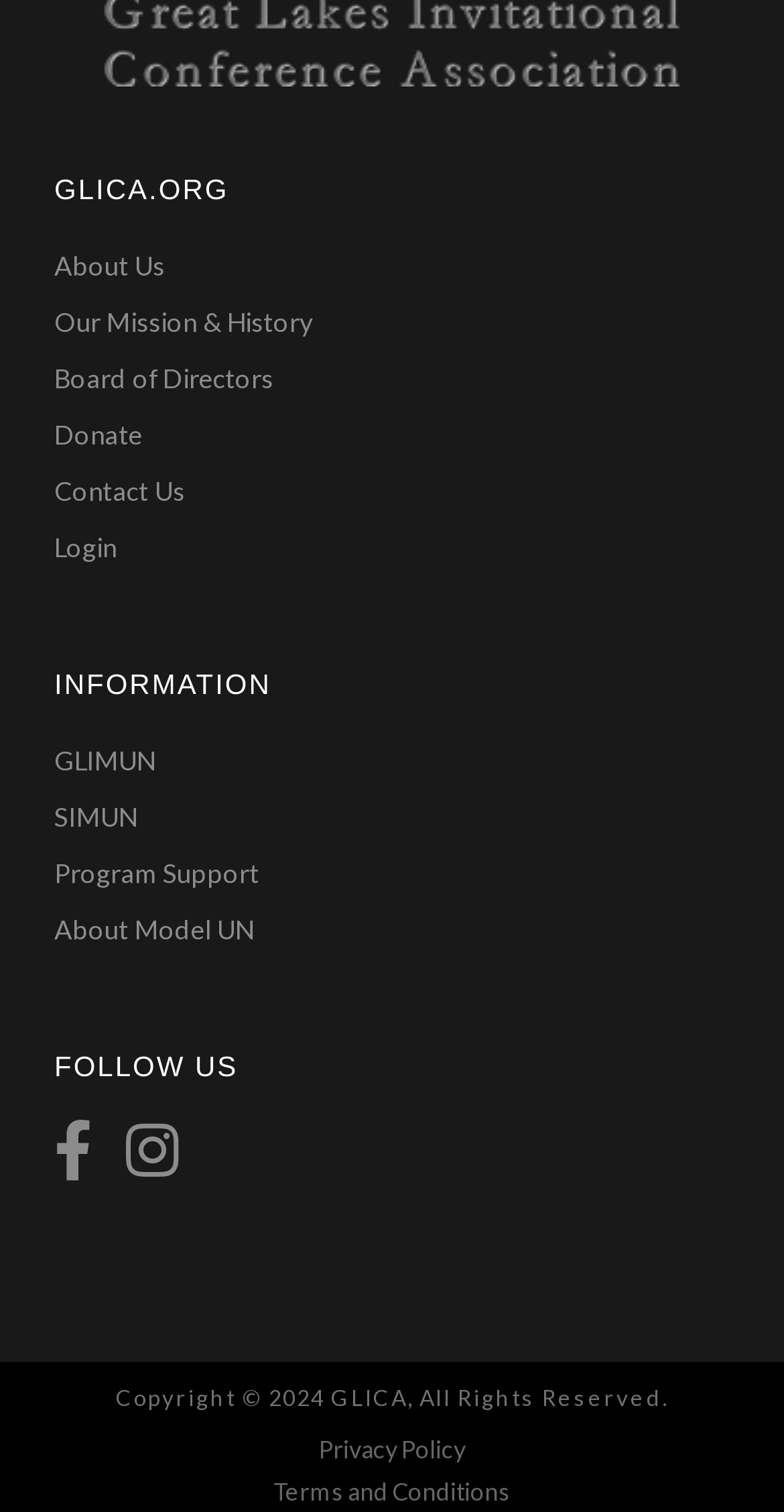Refer to the image and provide an in-depth answer to the question:
How many social media links are there?

There are two social media links at the bottom of the webpage, represented by icons. One is Facebook, represented by '', and the other is Twitter, represented by ''.